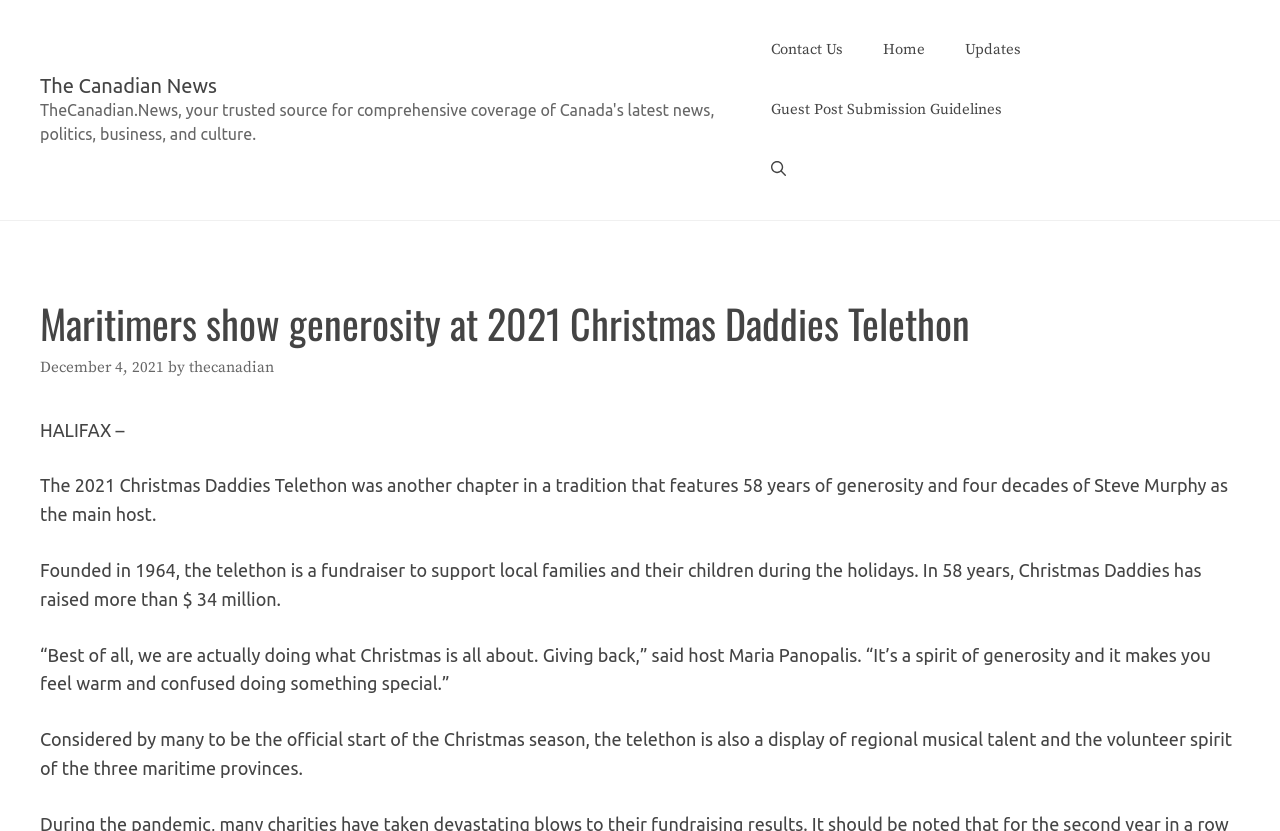Locate and extract the text of the main heading on the webpage.

Maritimers show generosity at 2021 Christmas Daddies Telethon